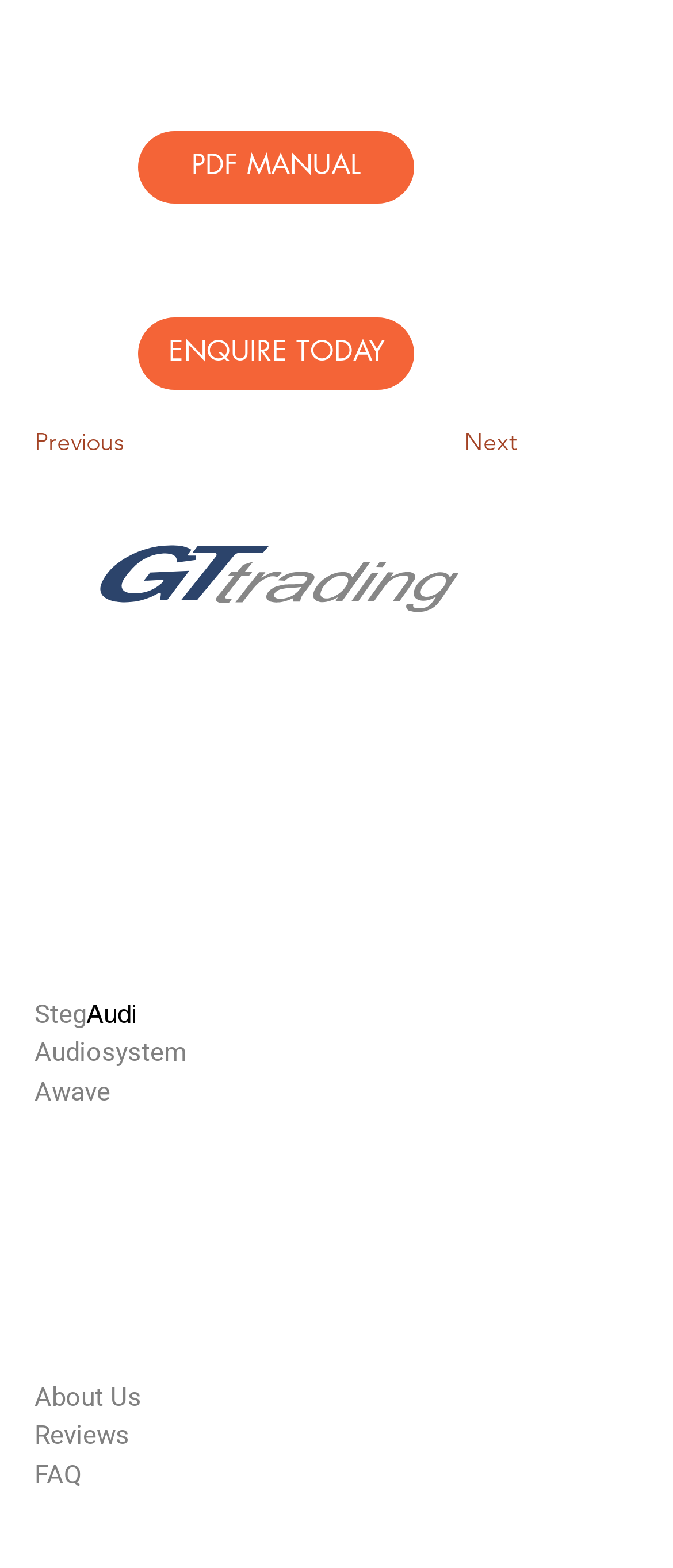Answer the question in a single word or phrase:
What is the brand listed below 'Steg'?

Audi